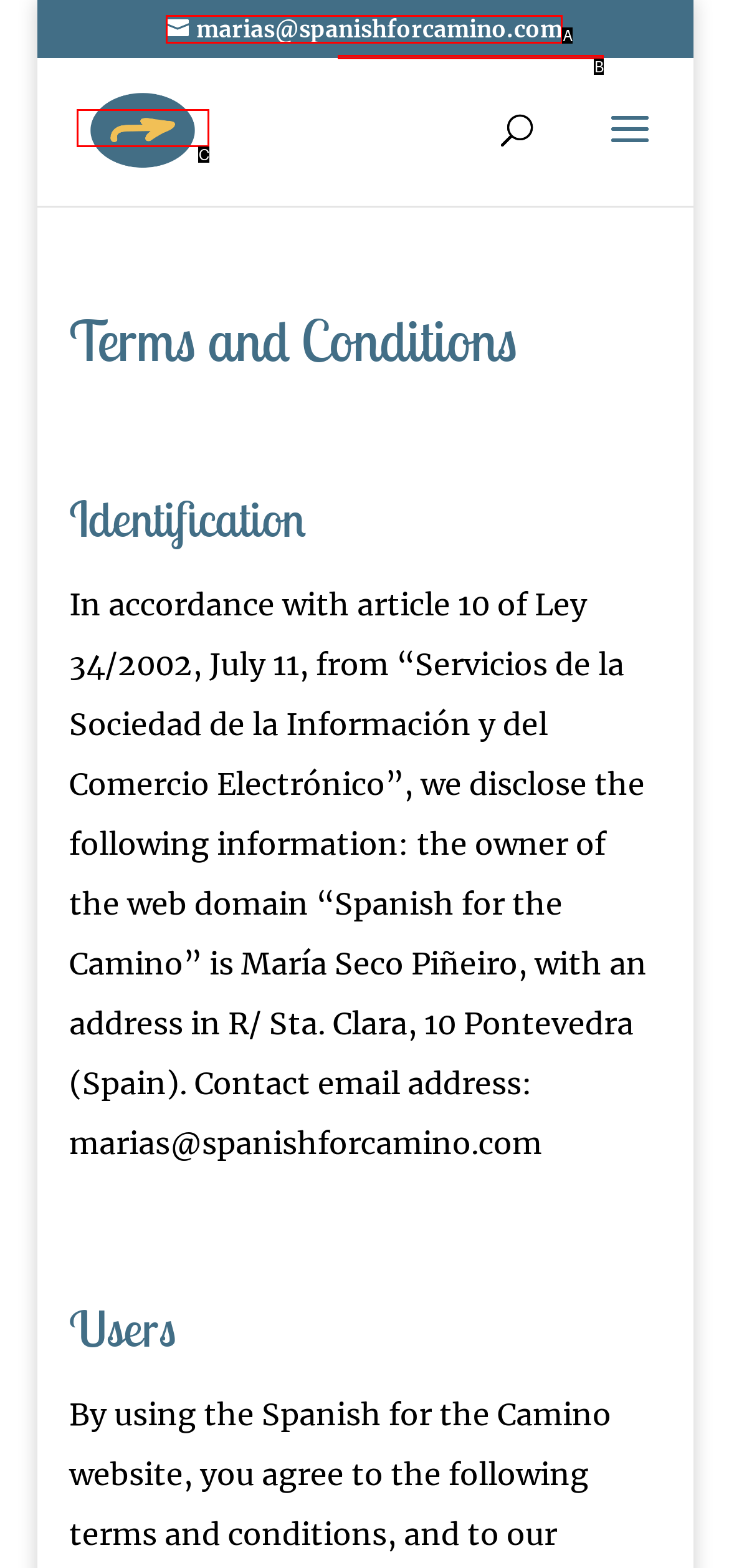Looking at the description: marias@spanishforcamino.com, identify which option is the best match and respond directly with the letter of that option.

A